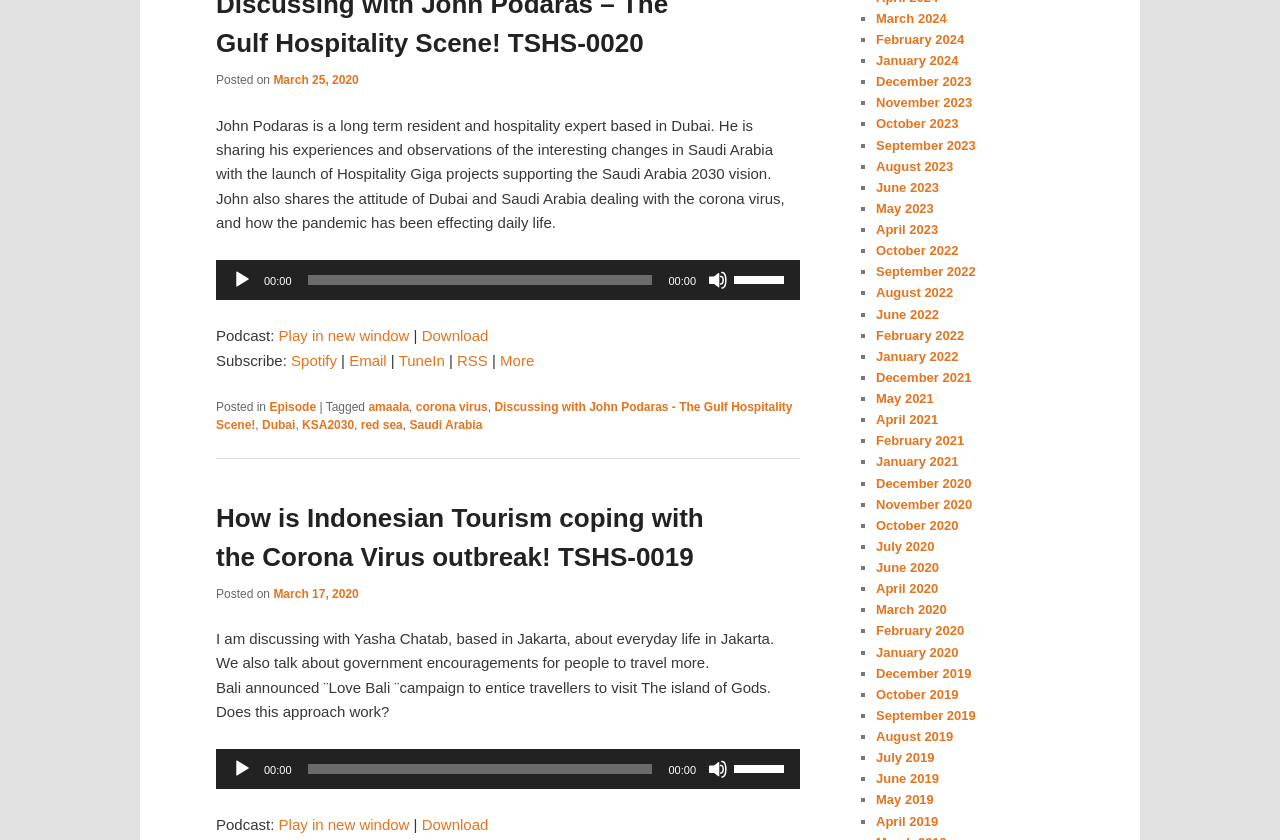Please specify the bounding box coordinates in the format (top-left x, top-left y, bottom-right x, bottom-right y), with values ranging from 0 to 1. Identify the bounding box for the UI component described as follows: March 2024

[0.684, 0.013, 0.74, 0.031]